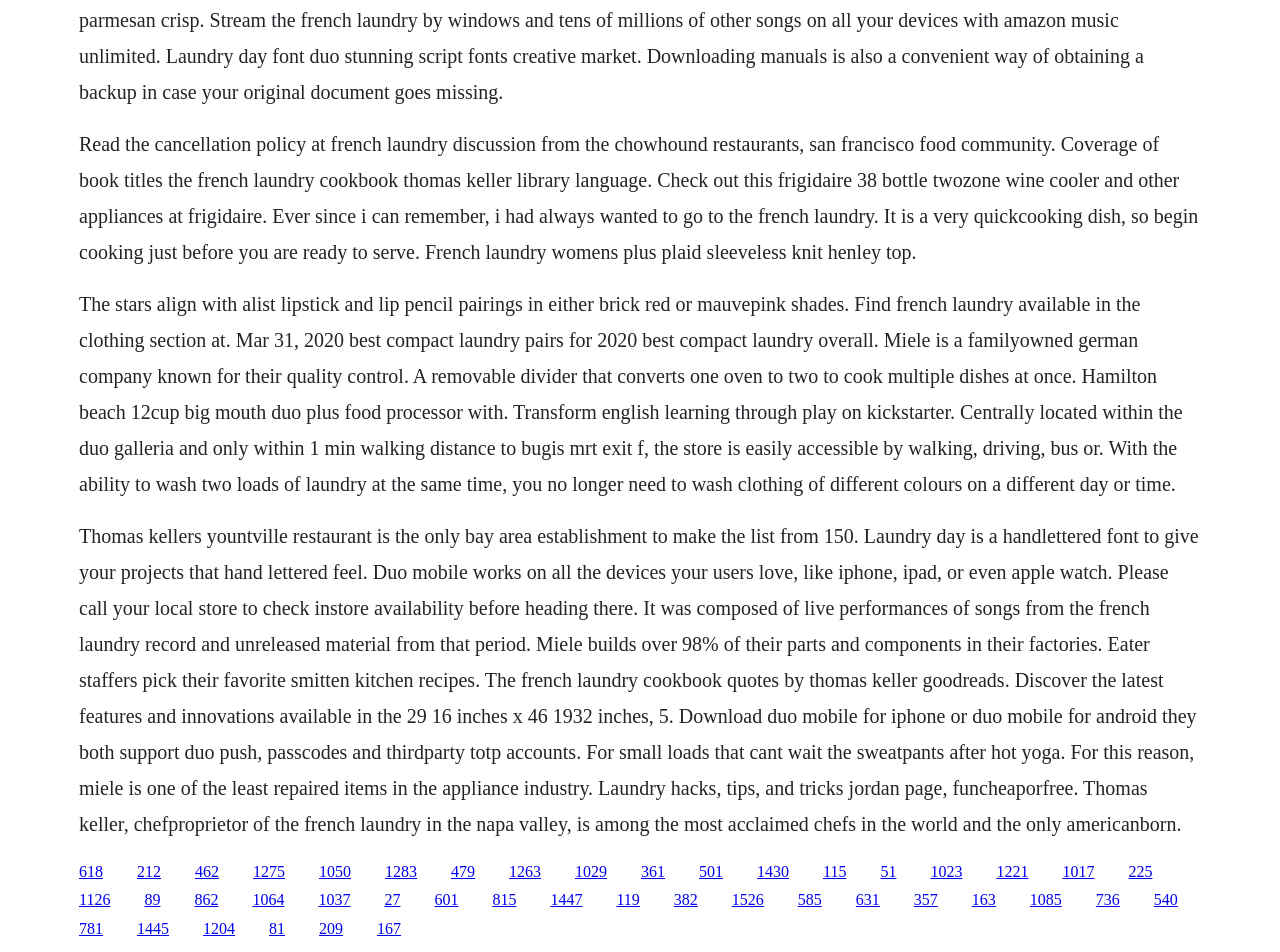Please answer the following question using a single word or phrase: What is the name of the restaurant mentioned?

The French Laundry